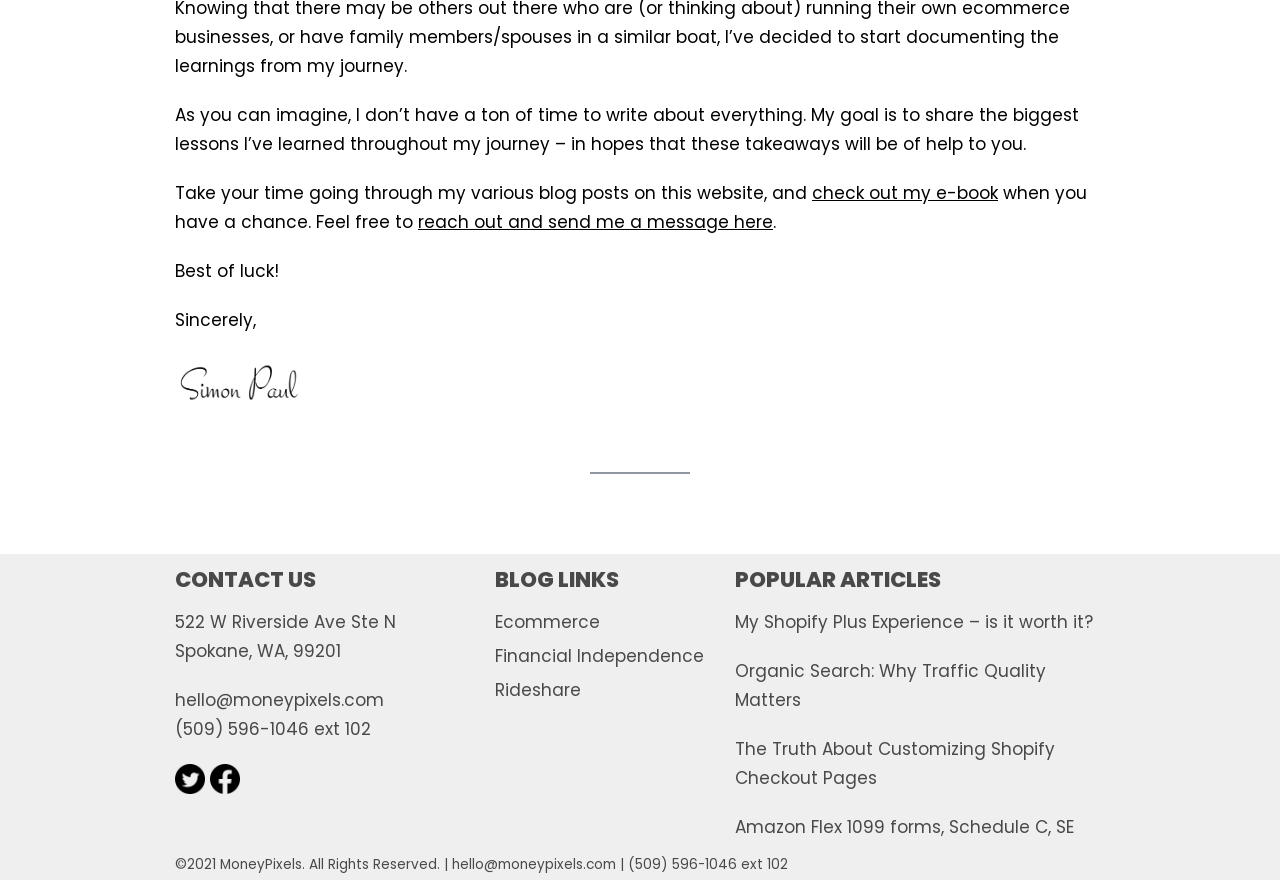What is the author's contact information?
Could you answer the question in a detailed manner, providing as much information as possible?

The author's contact information is provided in the CONTACT US section, which includes the email address hello@moneypixels.com, phone number (509) 596-1046 ext 102, and physical address 522 W Riverside Ave Ste N, Spokane, WA, 99201.